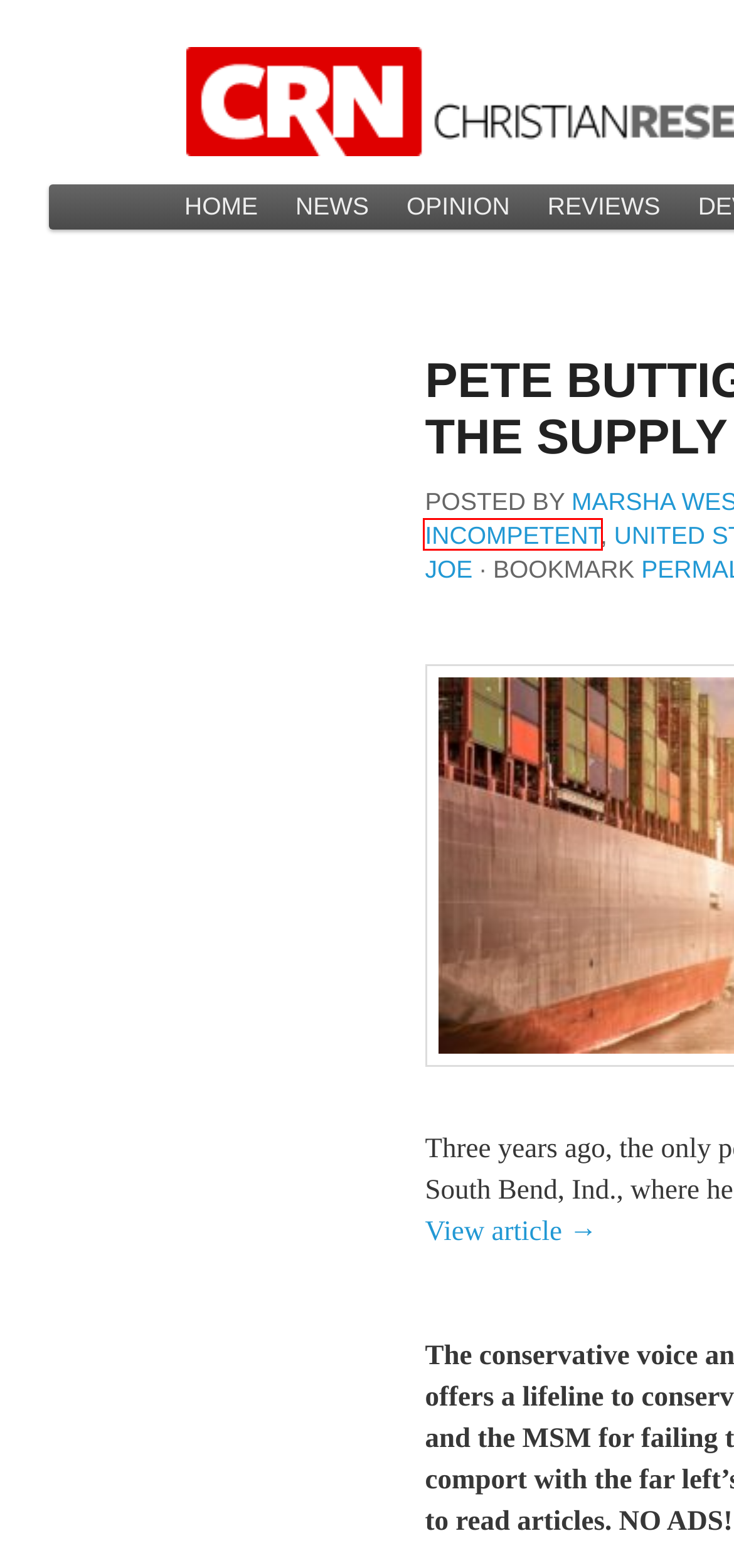You are given a screenshot depicting a webpage with a red bounding box around a UI element. Select the description that best corresponds to the new webpage after clicking the selected element. Here are the choices:
A. The Good Shepherd | Christian Research Network
B. Democrat | Topics | Christian Research Network
C. United States Government | Topics | Christian Research Network
D. United States of America | Topics | Christian Research Network
E. News | Christian Research Network
F. Opinion | Christian Research Network
G. Incompetent | Topics | Christian Research Network
H. Marsha West | Christian Research Network

G